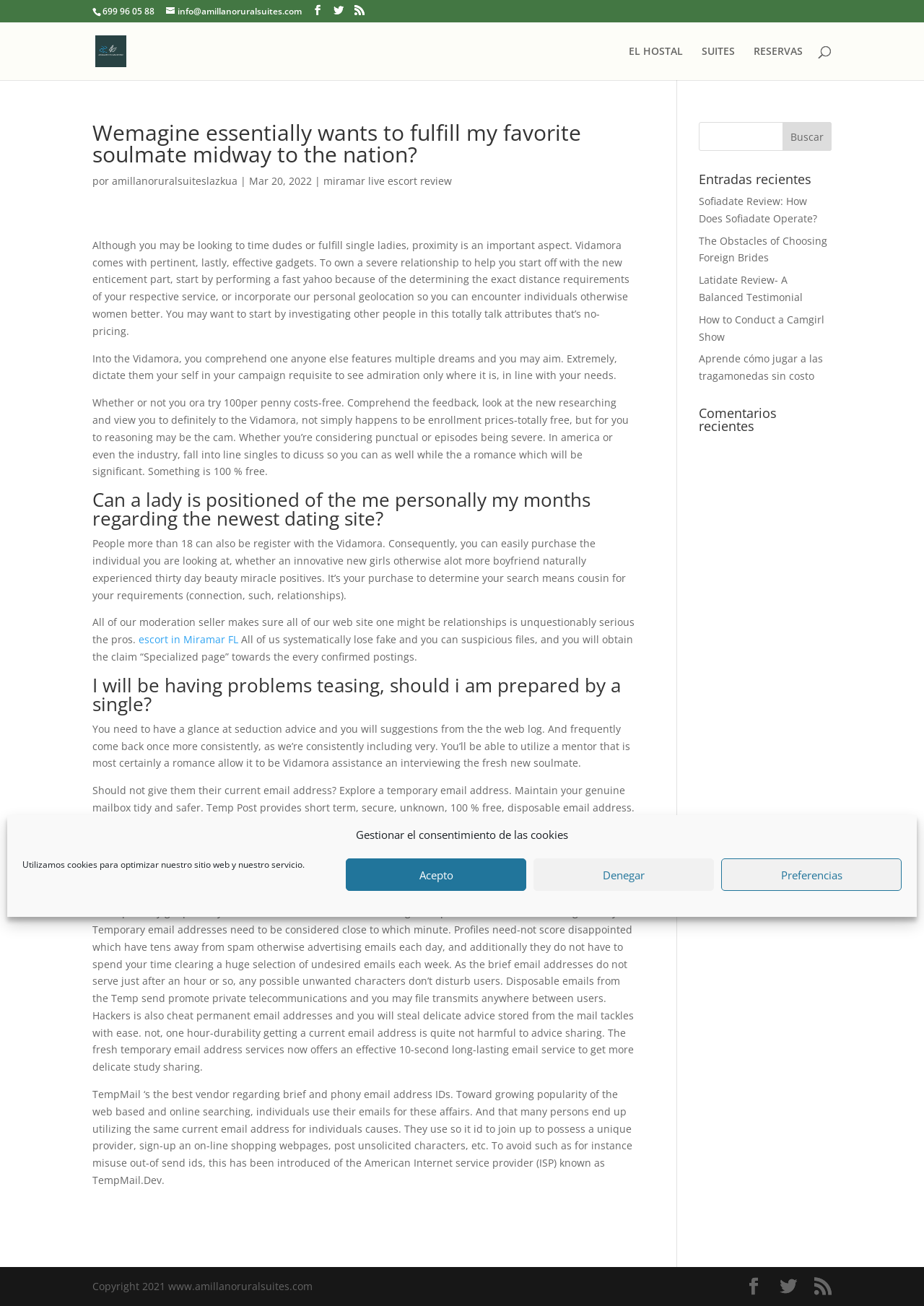Summarize the webpage in an elaborate manner.

The webpage appears to be a blog or article page from AMIILANO RURAL SUITES, with a focus on dating and relationships. At the top of the page, there is a dialog box for managing cookie consent, with three buttons: "Acepto", "Denegar", and "Preferencias". Below this, there is a section with contact information, including a phone number, email address, and social media links.

The main content of the page is an article with the title "Wemagine essentially wants to fulfill my favorite soulmate midway to the nation?". The article is divided into several sections, each with a heading and a block of text. The text discusses topics such as the importance of proximity in relationships, how to use the Vidamora dating site, and tips for successful online dating.

To the right of the article, there is a search bar with a button labeled "Buscar". Below this, there are several links to recent posts, including "Sofiadate Review: How Does Sofiadate Operate?" and "The Obstacles of Choosing Foreign Brides". Further down, there is a section with recent comments.

At the very bottom of the page, there is a copyright notice and a set of social media links.